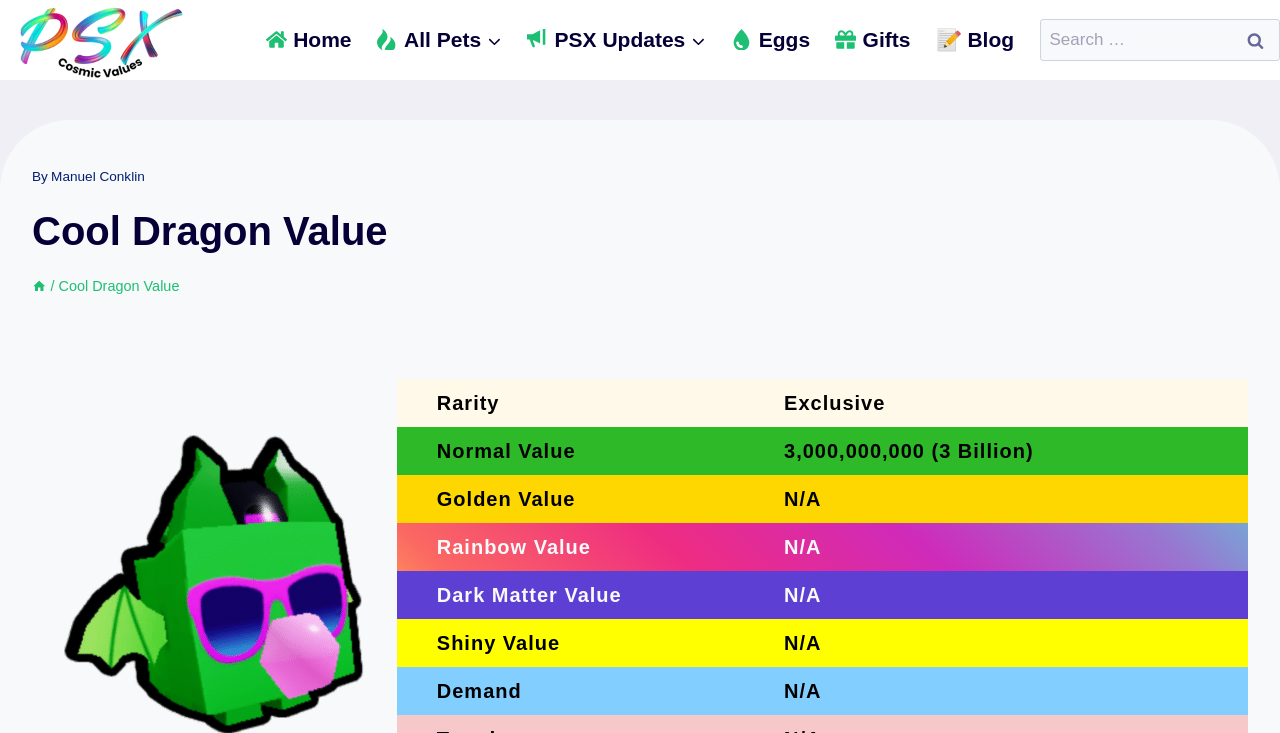Locate the bounding box coordinates of the area that needs to be clicked to fulfill the following instruction: "Go to the home page". The coordinates should be in the format of four float numbers between 0 and 1, namely [left, top, right, bottom].

[0.198, 0.014, 0.284, 0.095]